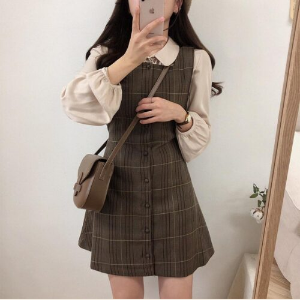Please give a short response to the question using one word or a phrase:
What type of sleeves does the blouse have?

Voluminous